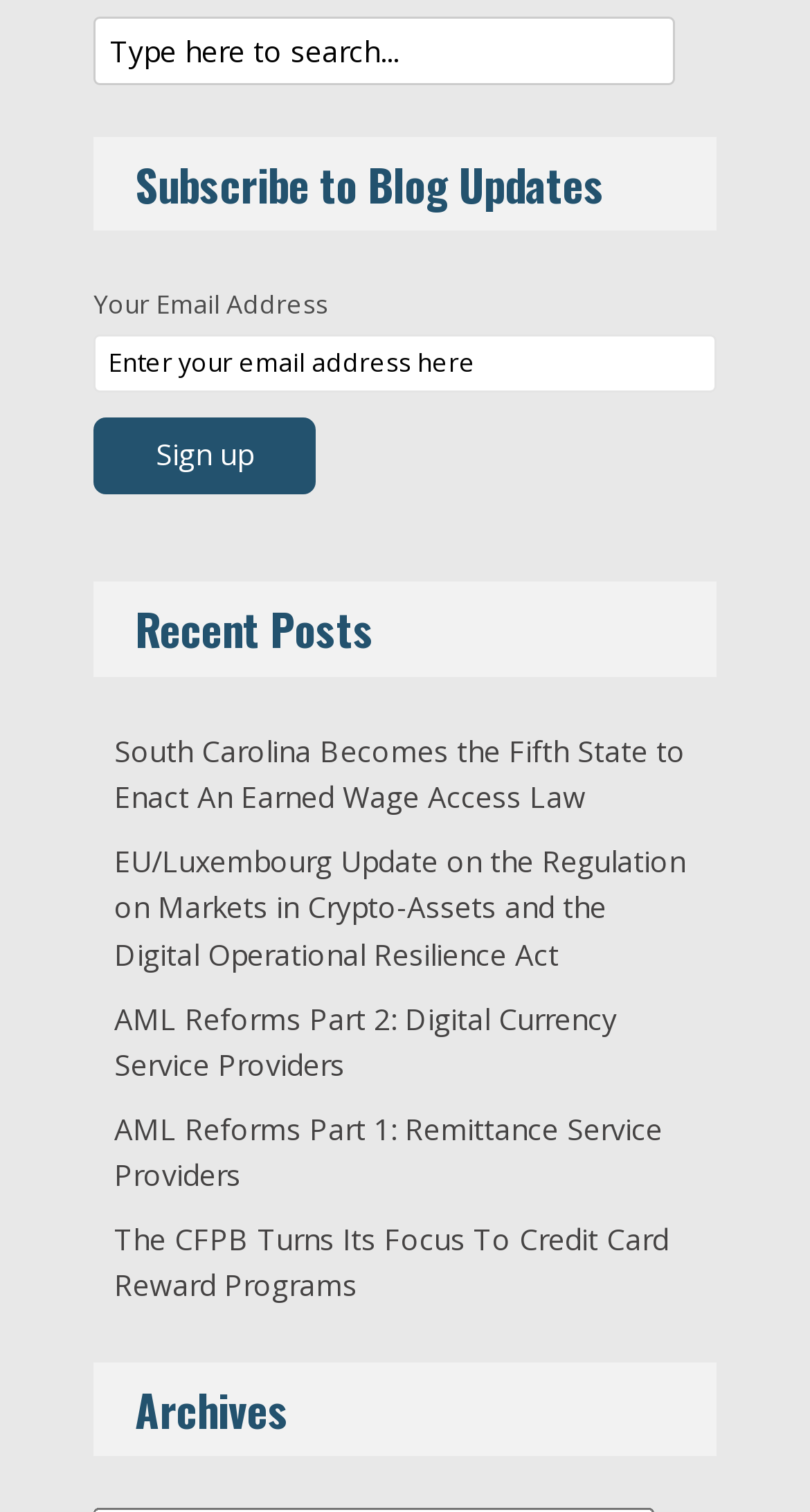What is the button below the email address textbox?
Using the visual information, respond with a single word or phrase.

Sign up